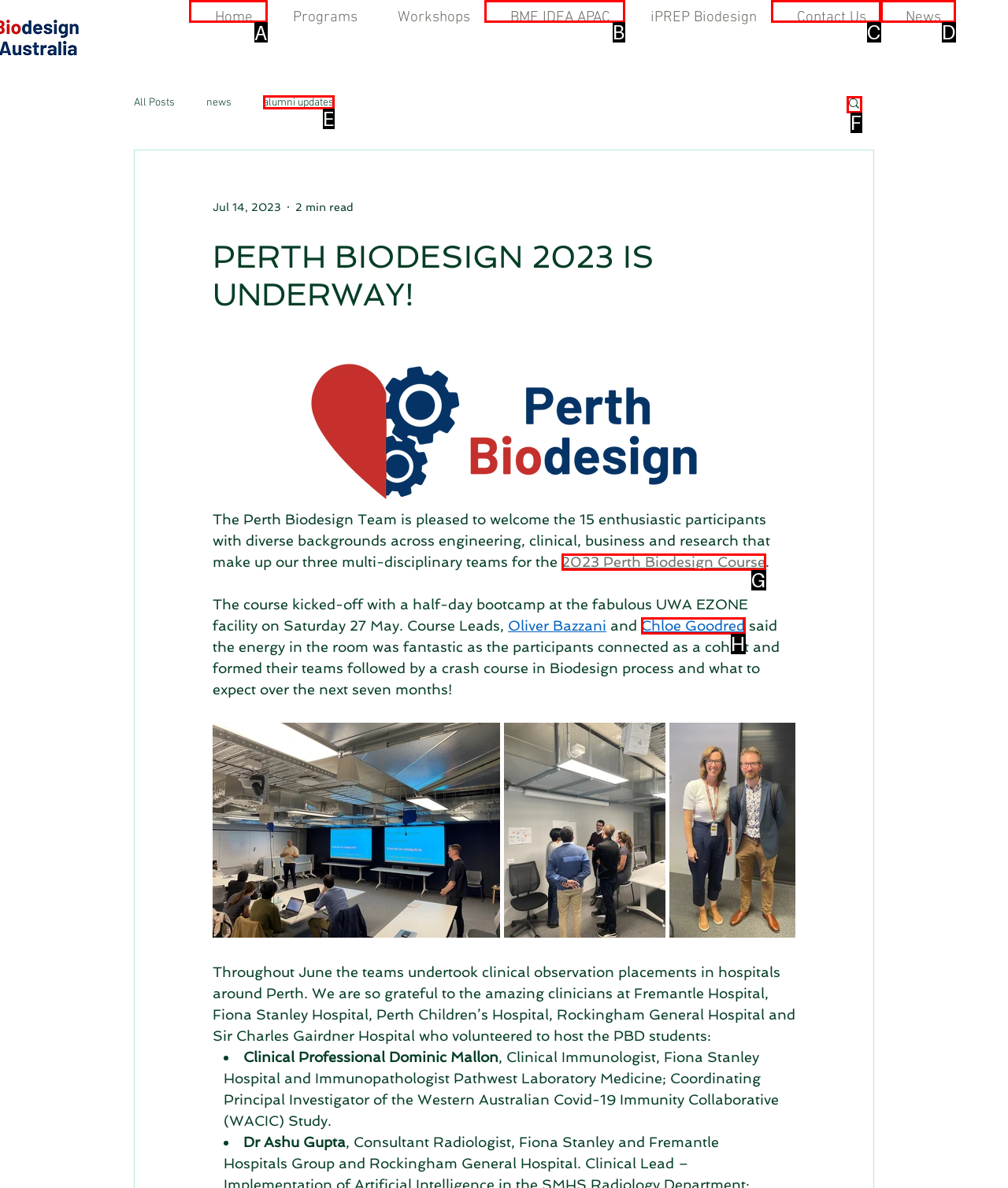Which HTML element should be clicked to complete the following task: Click on the 'Home' link?
Answer with the letter corresponding to the correct choice.

A